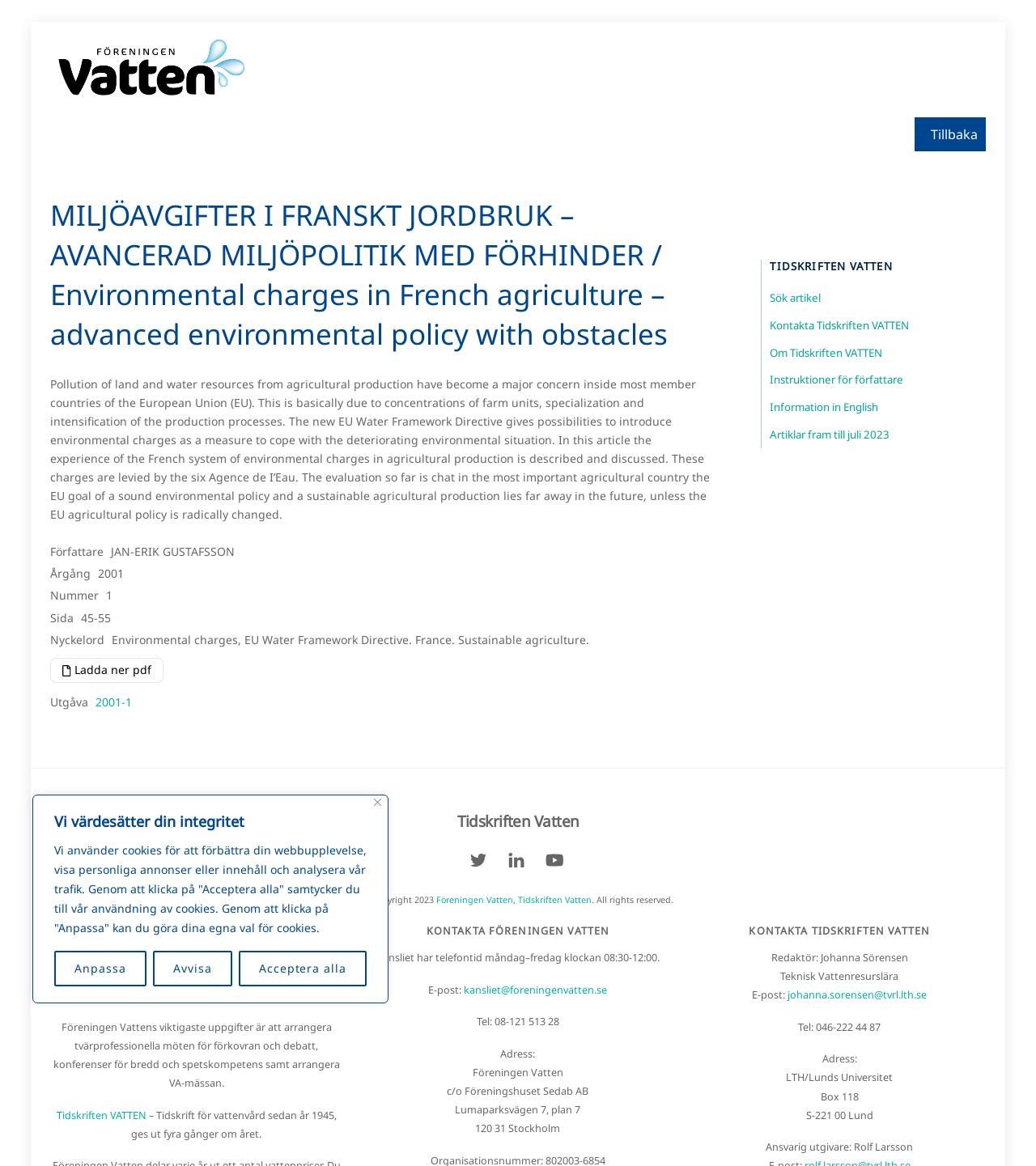Analyze the image and deliver a detailed answer to the question: What is the year of publication of the article?

The year of publication of the article can be found in the section below the main heading, where it is written as 'Årgång: 2001'.